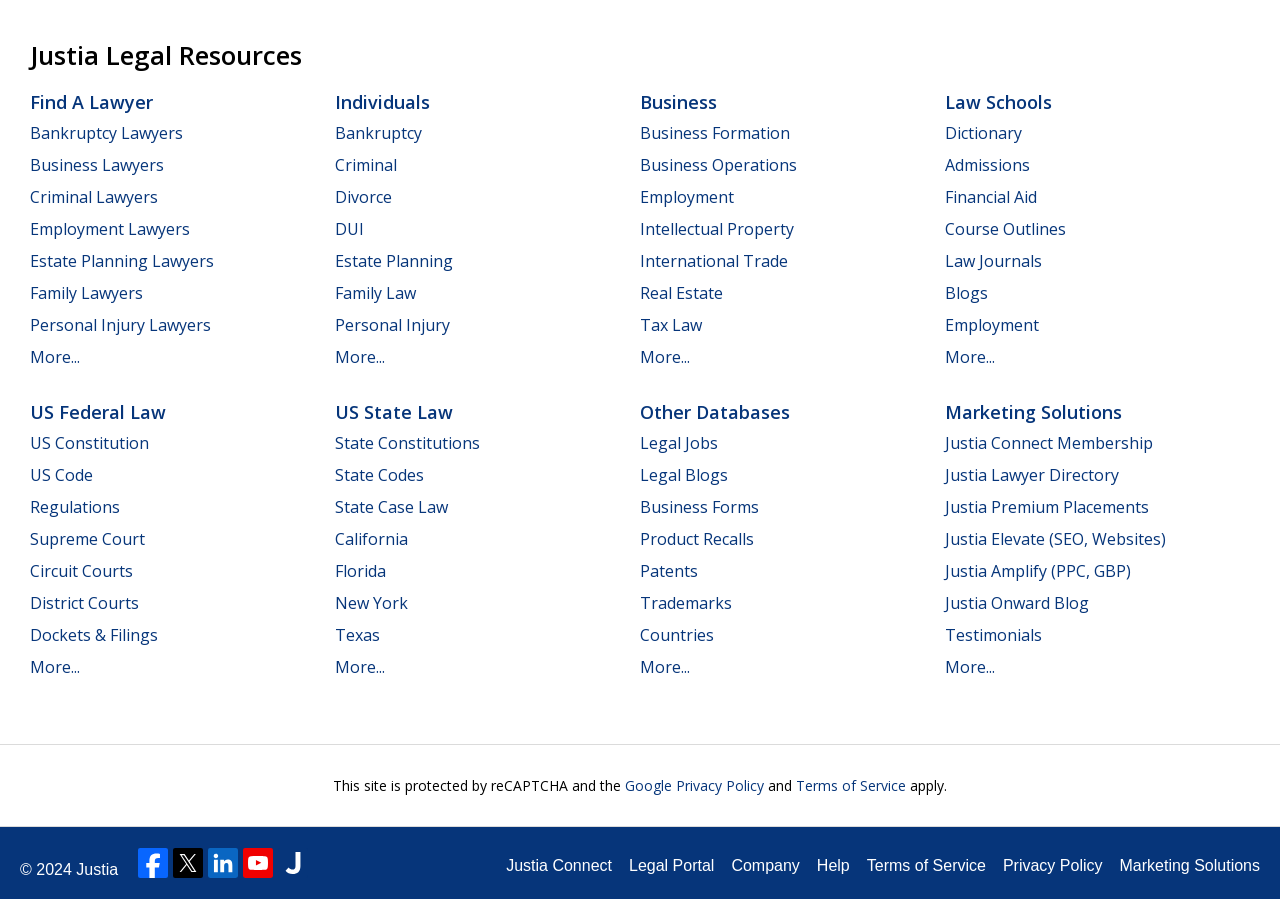With reference to the screenshot, provide a detailed response to the question below:
What is the purpose of the reCAPTCHA mentioned at the bottom of the webpage?

The reCAPTCHA mentioned at the bottom of the webpage is intended to protect the site from abuse, as stated in the static text 'This site is protected by reCAPTCHA and the Google Privacy Policy'.